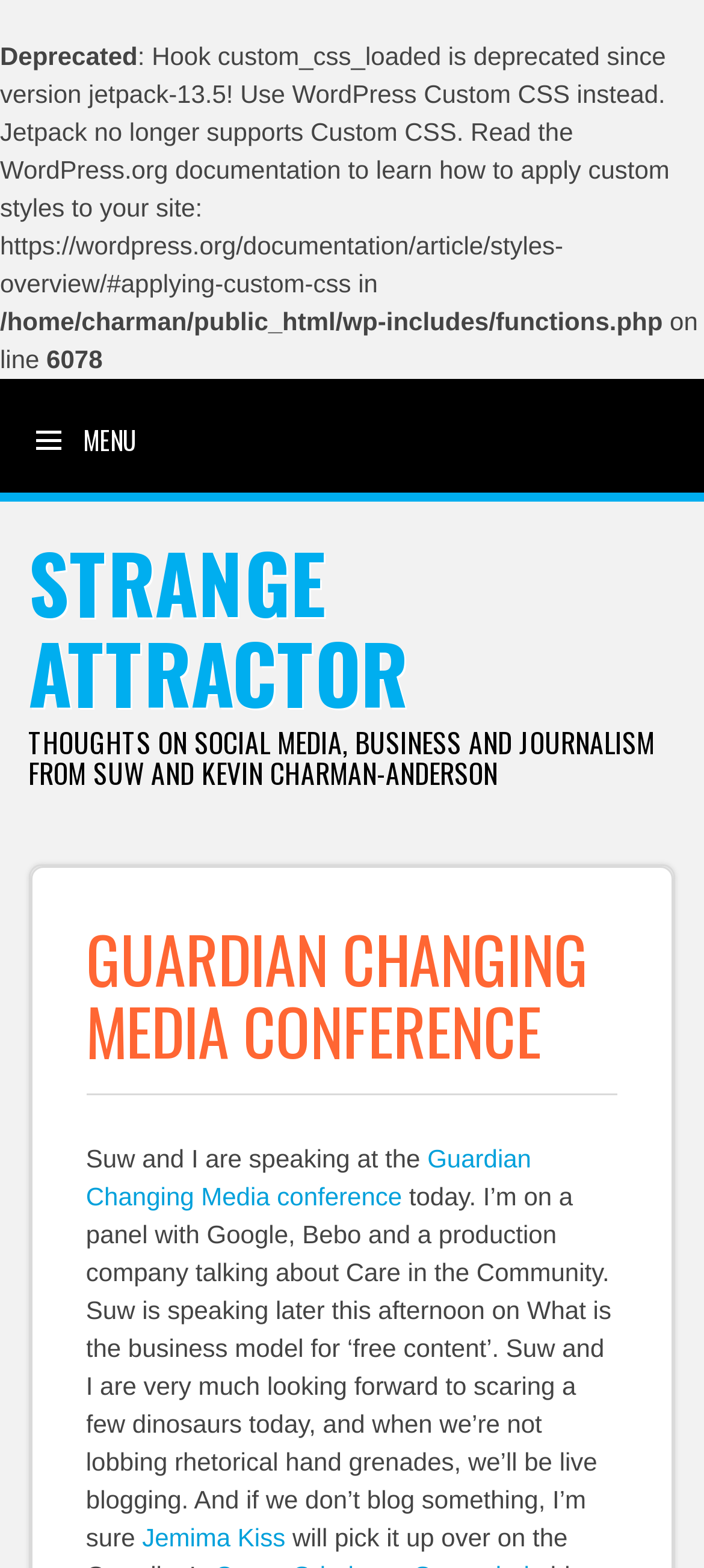What is the name of the blogger who will be live blogging?
Use the information from the image to give a detailed answer to the question.

I found the answer by looking at the text content of the link element with the text 'Jemima Kiss' which is a part of the sentence 'And if we don’t blog something, I’m sure Jemima Kiss will.'